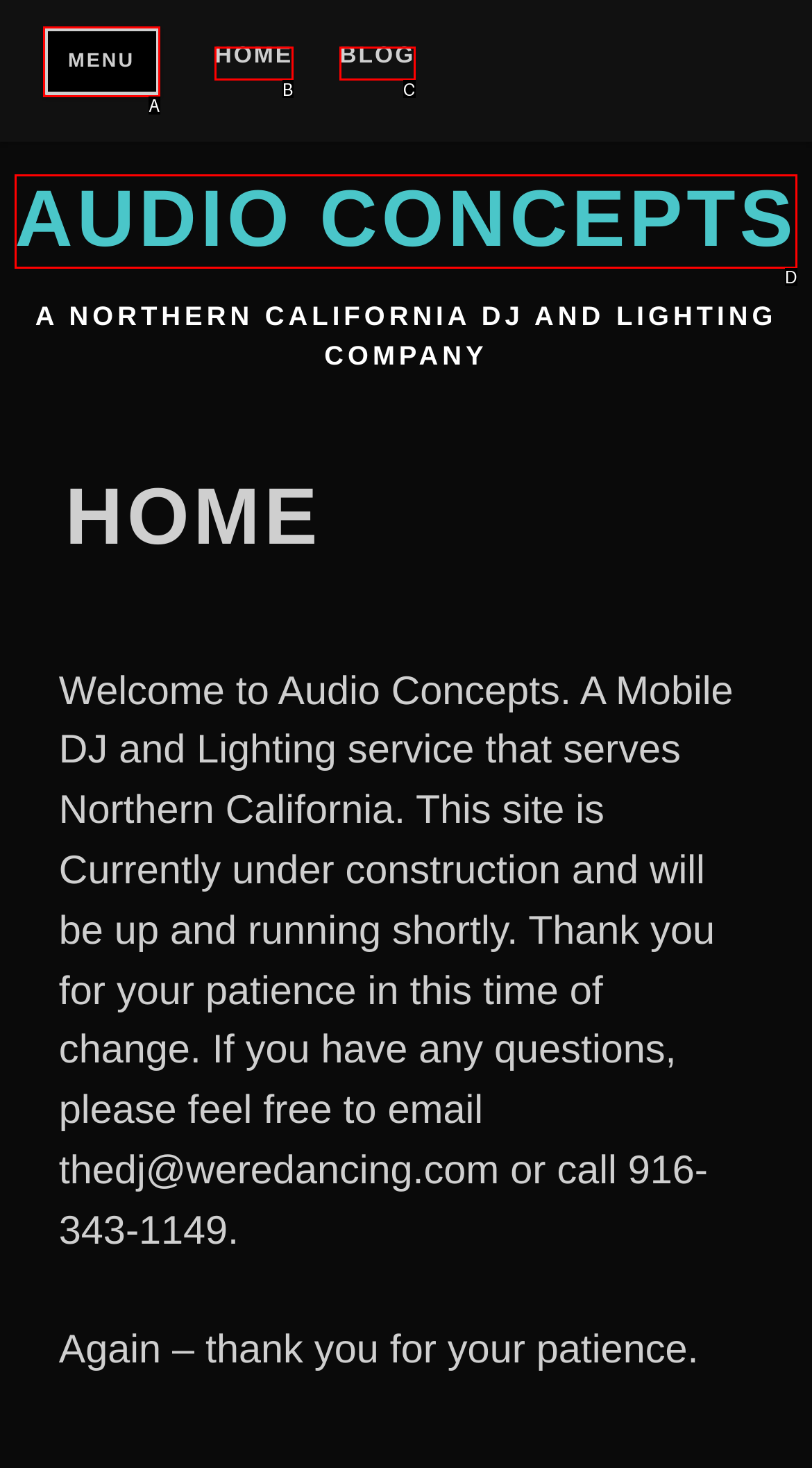Identify the letter of the UI element that corresponds to: Share page
Respond with the letter of the option directly.

None